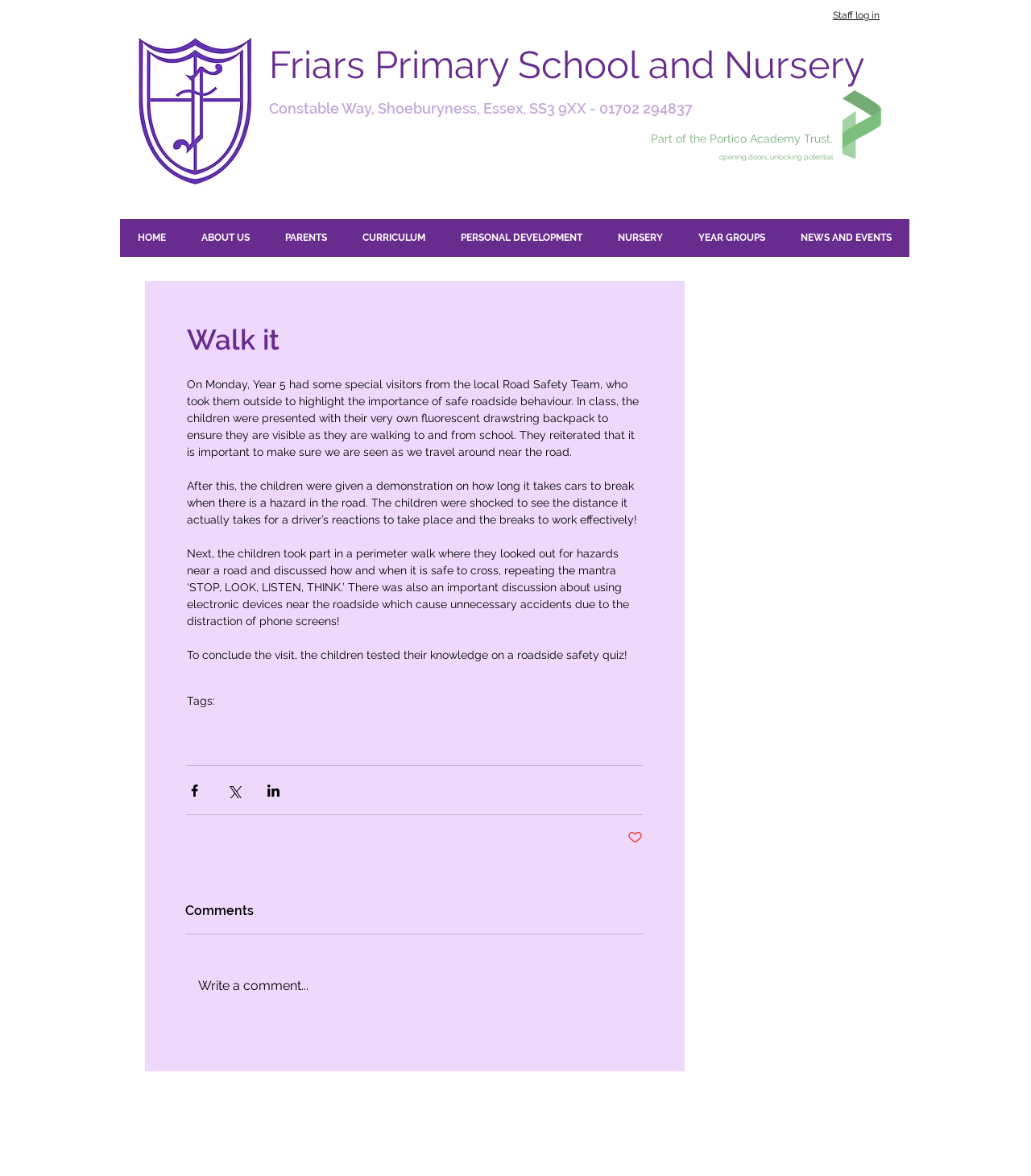Bounding box coordinates are specified in the format (top-left x, top-left y, bottom-right x, bottom-right y). All values are floating point numbers bounded between 0 and 1. Please provide the bounding box coordinate of the region this sentence describes: Year 5

[0.259, 0.618, 0.291, 0.63]